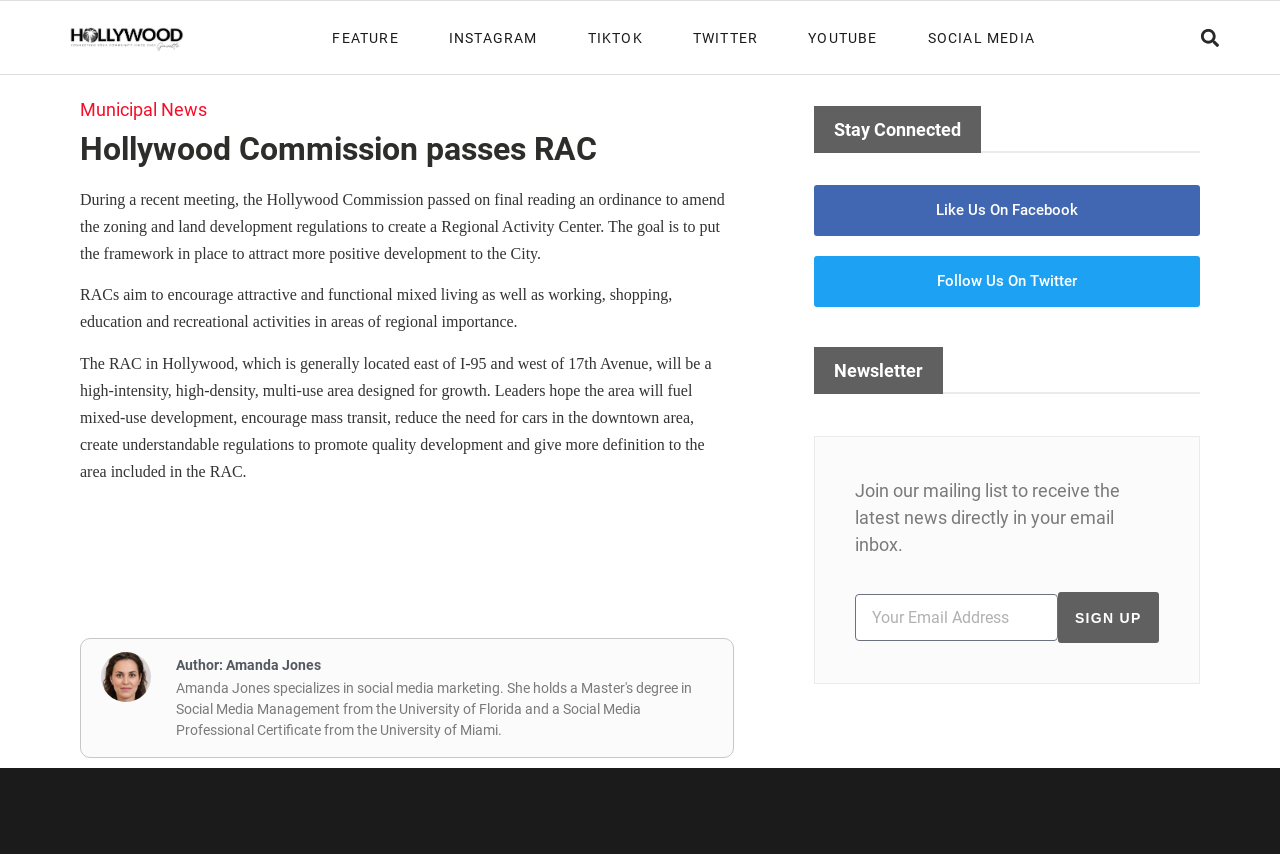Extract the main title from the webpage.

Hollywood Commission passes RAC